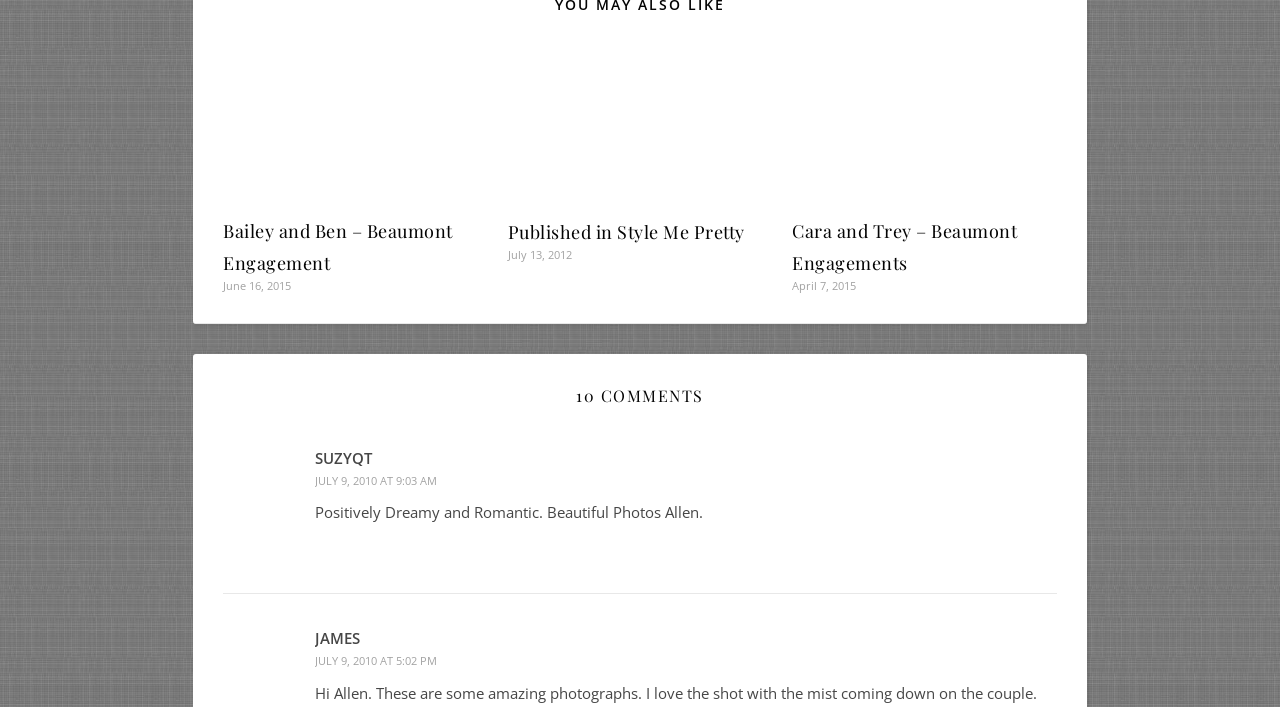Identify the bounding box coordinates of the element that should be clicked to fulfill this task: "Read the article published in Style Me Pretty". The coordinates should be provided as four float numbers between 0 and 1, i.e., [left, top, right, bottom].

[0.397, 0.312, 0.582, 0.346]